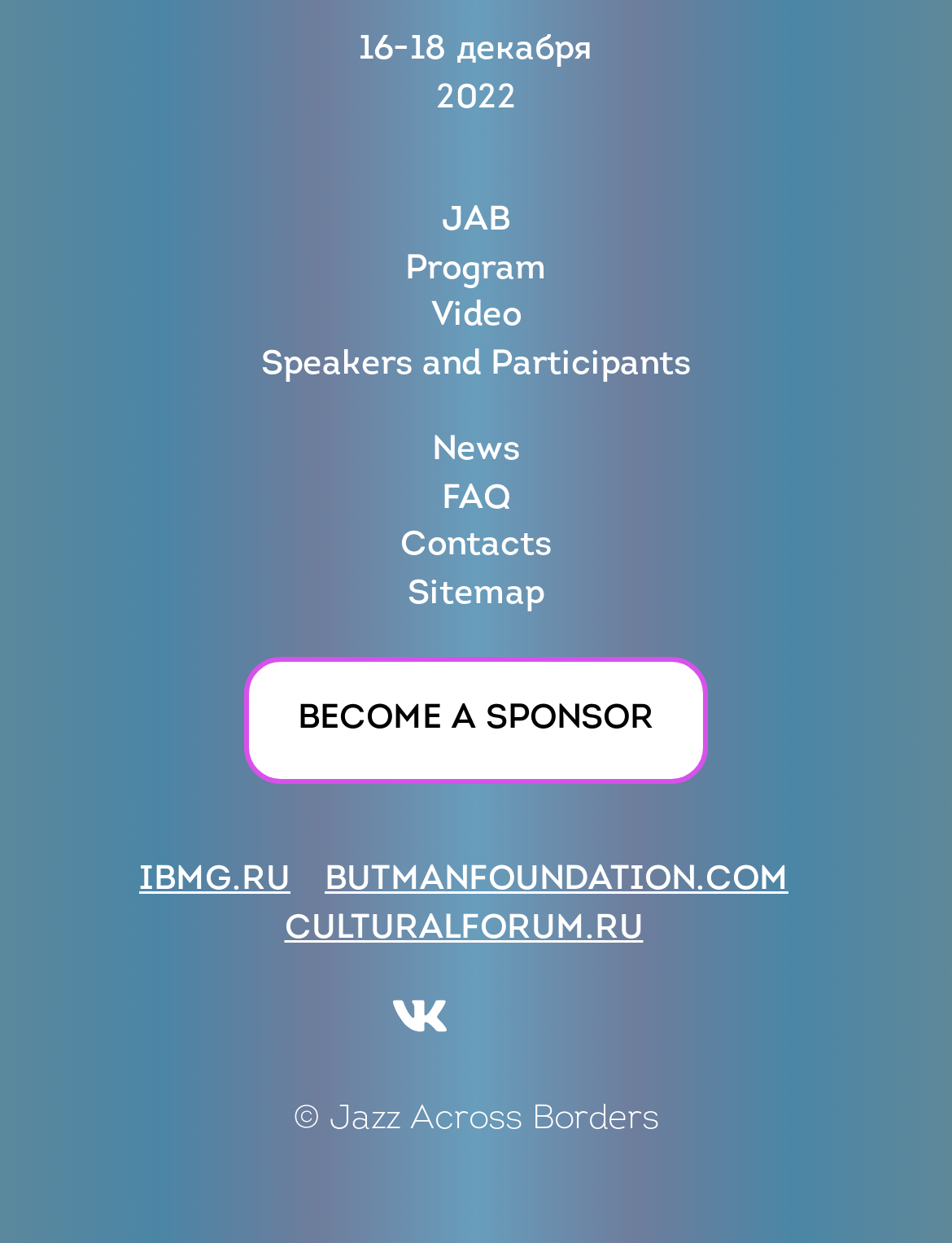Predict the bounding box coordinates of the UI element that matches this description: "Become a sponsor". The coordinates should be in the format [left, top, right, bottom] with each value between 0 and 1.

[0.256, 0.528, 0.744, 0.63]